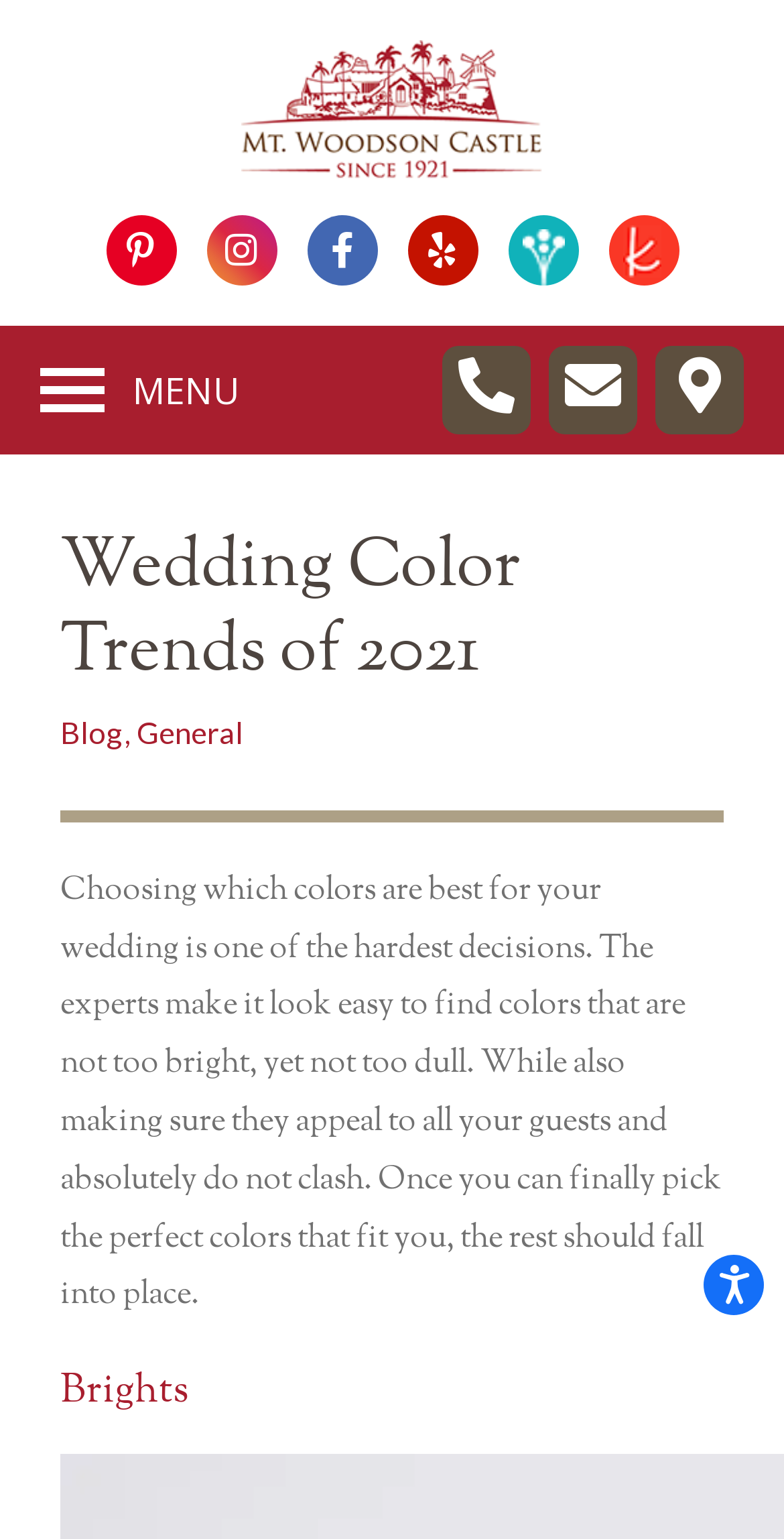Generate a comprehensive caption for the webpage you are viewing.

The webpage is about wedding color trends of 2021, specifically focusing on finding the right color palette for a wedding. At the top left corner, there is a "Skip to Content" link. On the top right corner, there is an "Open accessiBe" button with an accompanying image, which provides accessibility options, statement, and help.

Below the top section, there is a logo of Mt. Woodson Castle, which is an image with a link to the castle's website. To the right of the logo, there are five social media links, including Pinterest, Instagram, Facebook, Yelp, and Weddingwire, arranged horizontally.

On the left side of the page, there is a "MENU" button. Below the button, there are three icons, which are links, arranged horizontally. Above these icons, there is a heading that reads "Wedding Color Trends of 2021" in a large font, followed by a subheading "Blog, General" in a smaller font.

The main content of the page is a paragraph of text that discusses the challenges of choosing the right colors for a wedding. The text explains that finding the perfect colors that fit one's personality and wedding style is crucial, and once that is achieved, the rest of the wedding planning should fall into place.

At the bottom of the page, there is a heading that reads "Brights", which may be a section or category related to wedding color trends.